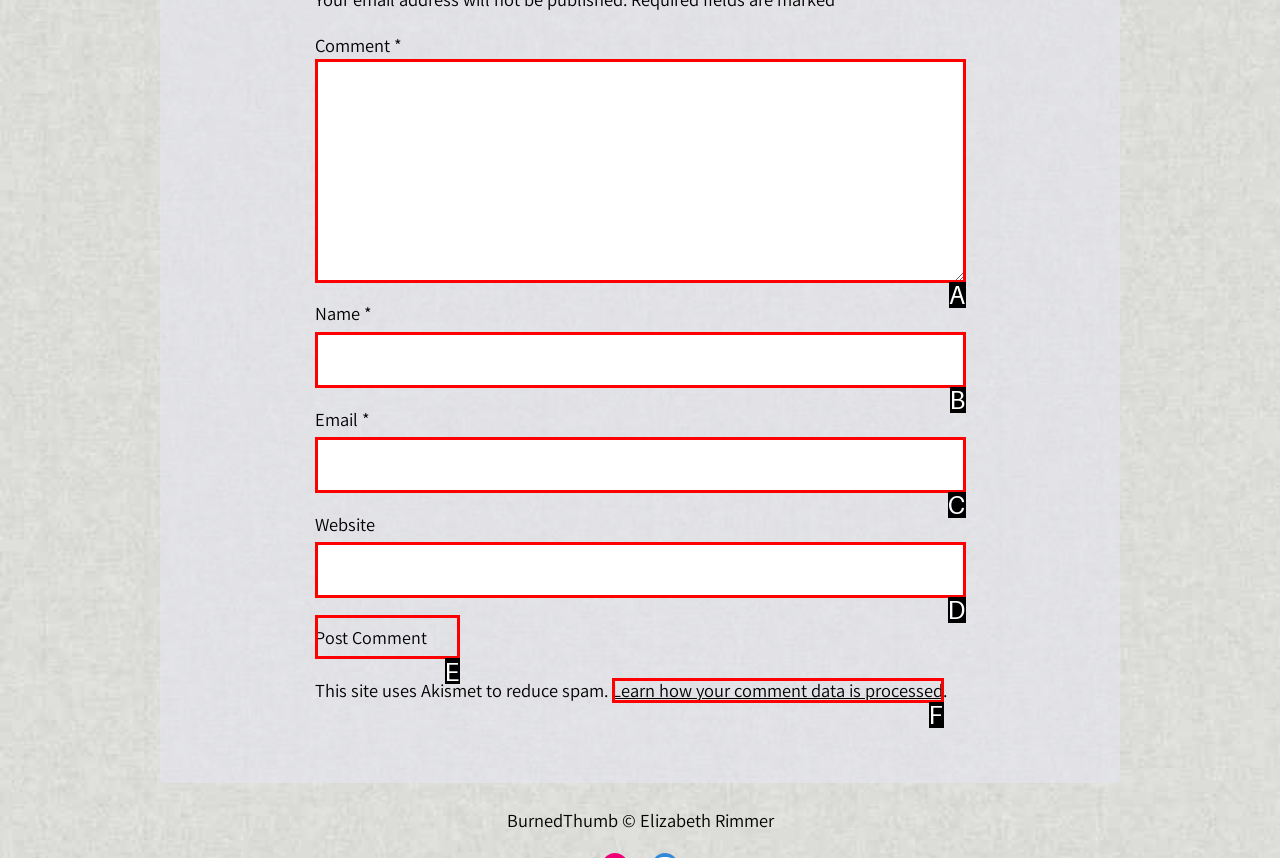Identify the UI element described as: name="submit" value="Post Comment"
Answer with the option's letter directly.

E